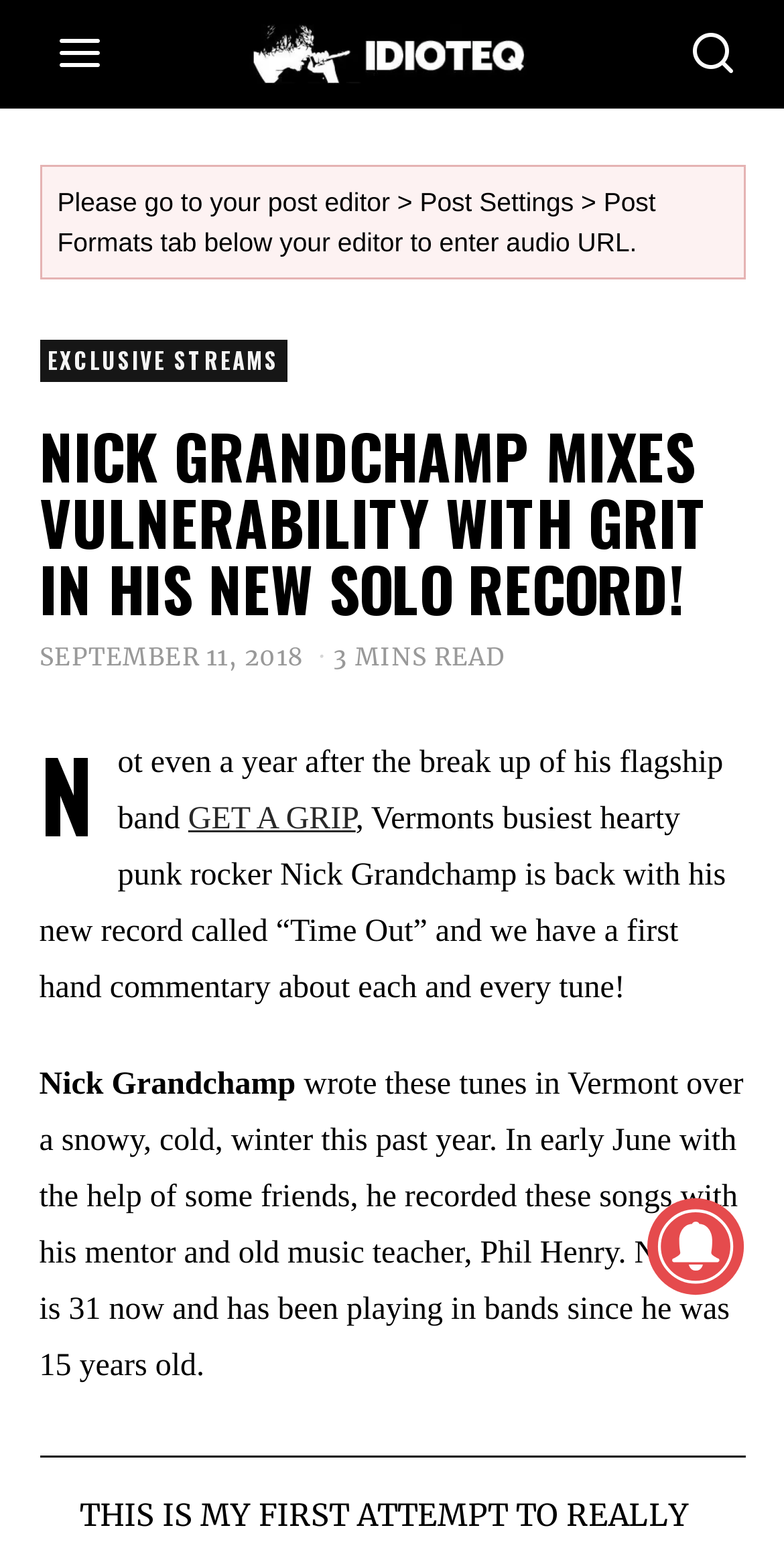Determine the bounding box for the HTML element described here: "Exclusive Streams". The coordinates should be given as [left, top, right, bottom] with each number being a float between 0 and 1.

[0.05, 0.22, 0.365, 0.247]